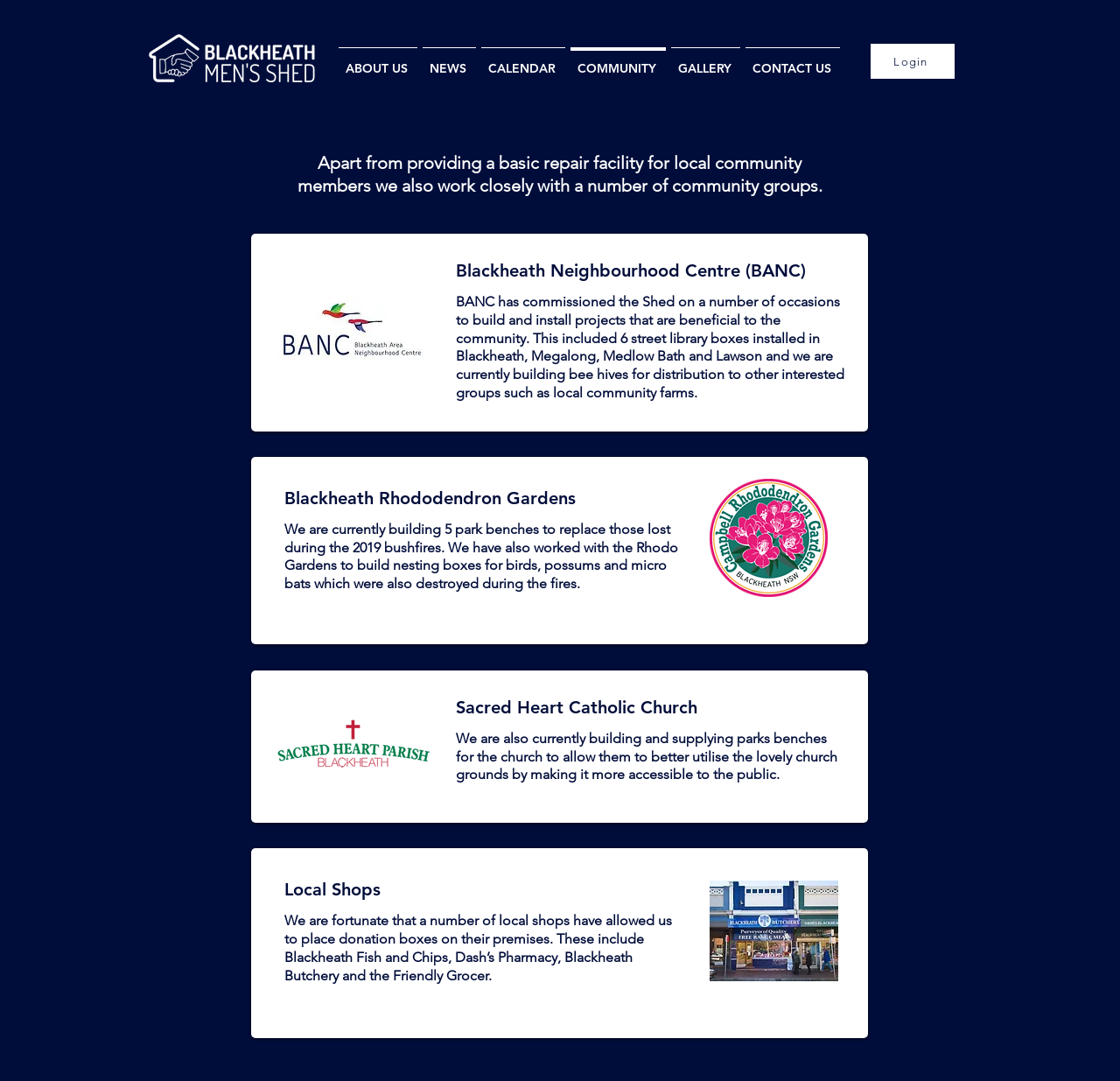Using floating point numbers between 0 and 1, provide the bounding box coordinates in the format (top-left x, top-left y, bottom-right x, bottom-right y). Locate the UI element described here: CALENDAR

[0.427, 0.044, 0.507, 0.068]